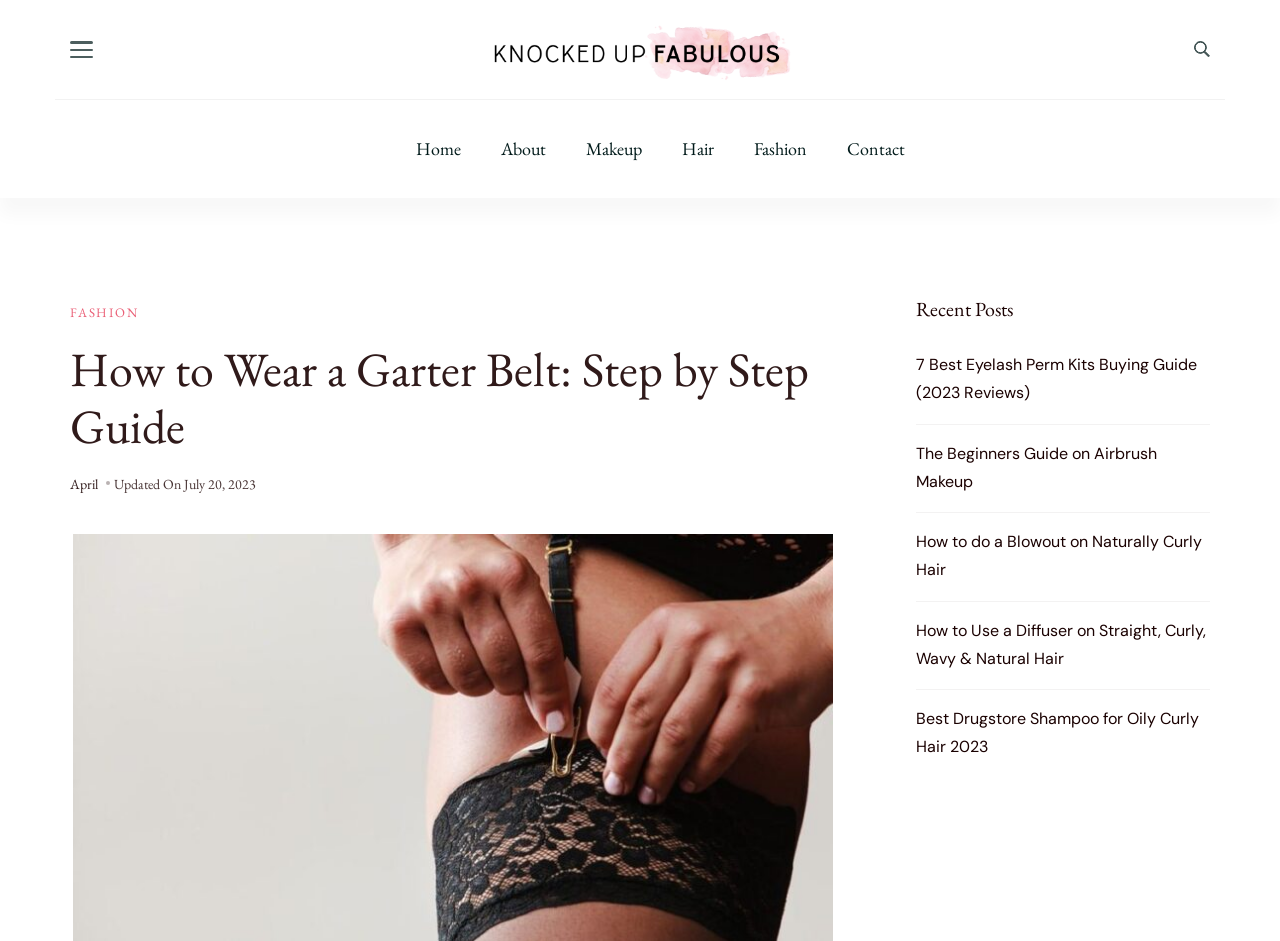Show the bounding box coordinates for the element that needs to be clicked to execute the following instruction: "Check the updated date of the article". Provide the coordinates in the form of four float numbers between 0 and 1, i.e., [left, top, right, bottom].

[0.144, 0.505, 0.2, 0.524]